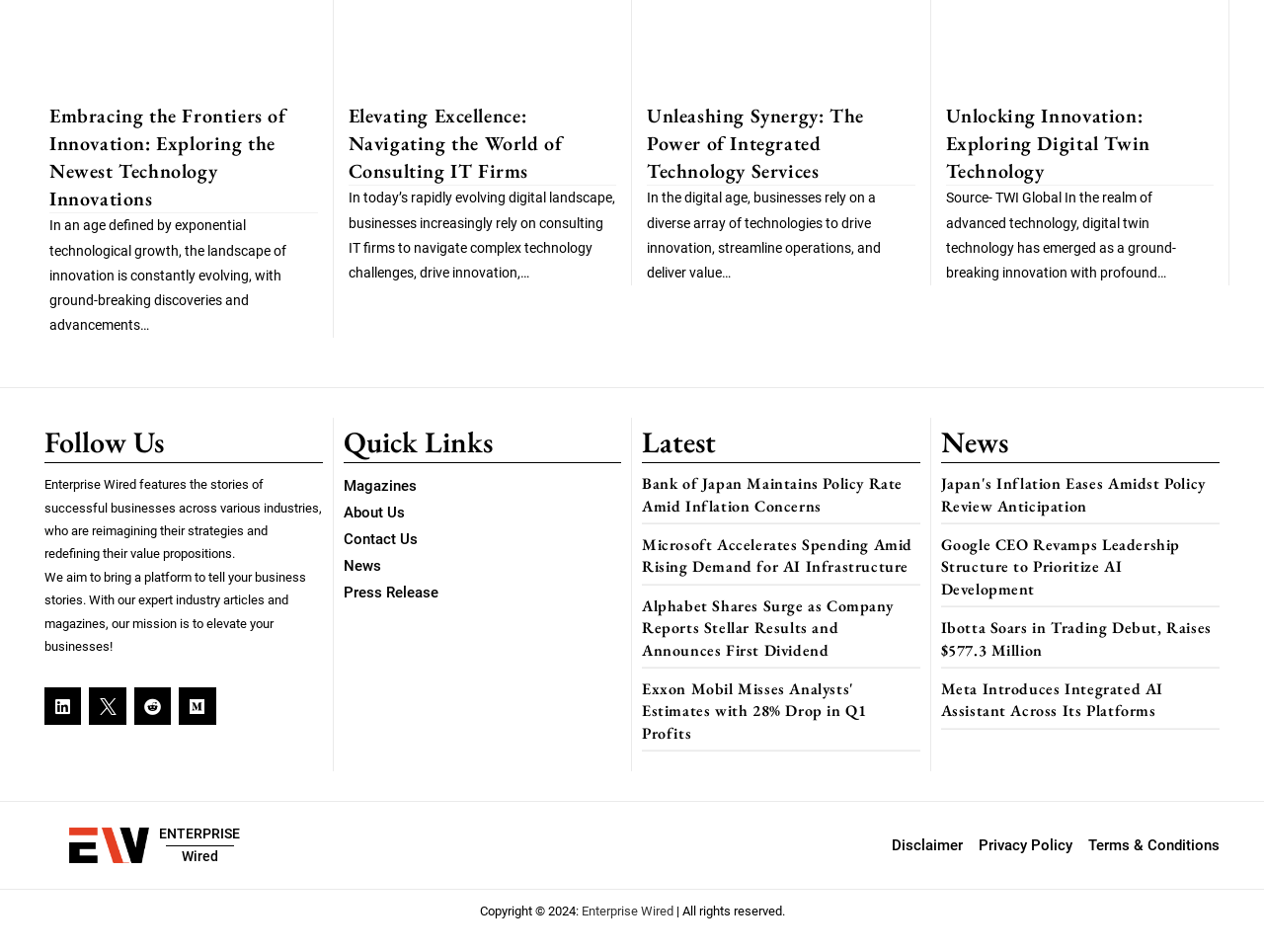Bounding box coordinates are specified in the format (top-left x, top-left y, bottom-right x, bottom-right y). All values are floating point numbers bounded between 0 and 1. Please provide the bounding box coordinate of the region this sentence describes: alt="Enterprise Wired Logo"

[0.055, 0.869, 0.118, 0.907]